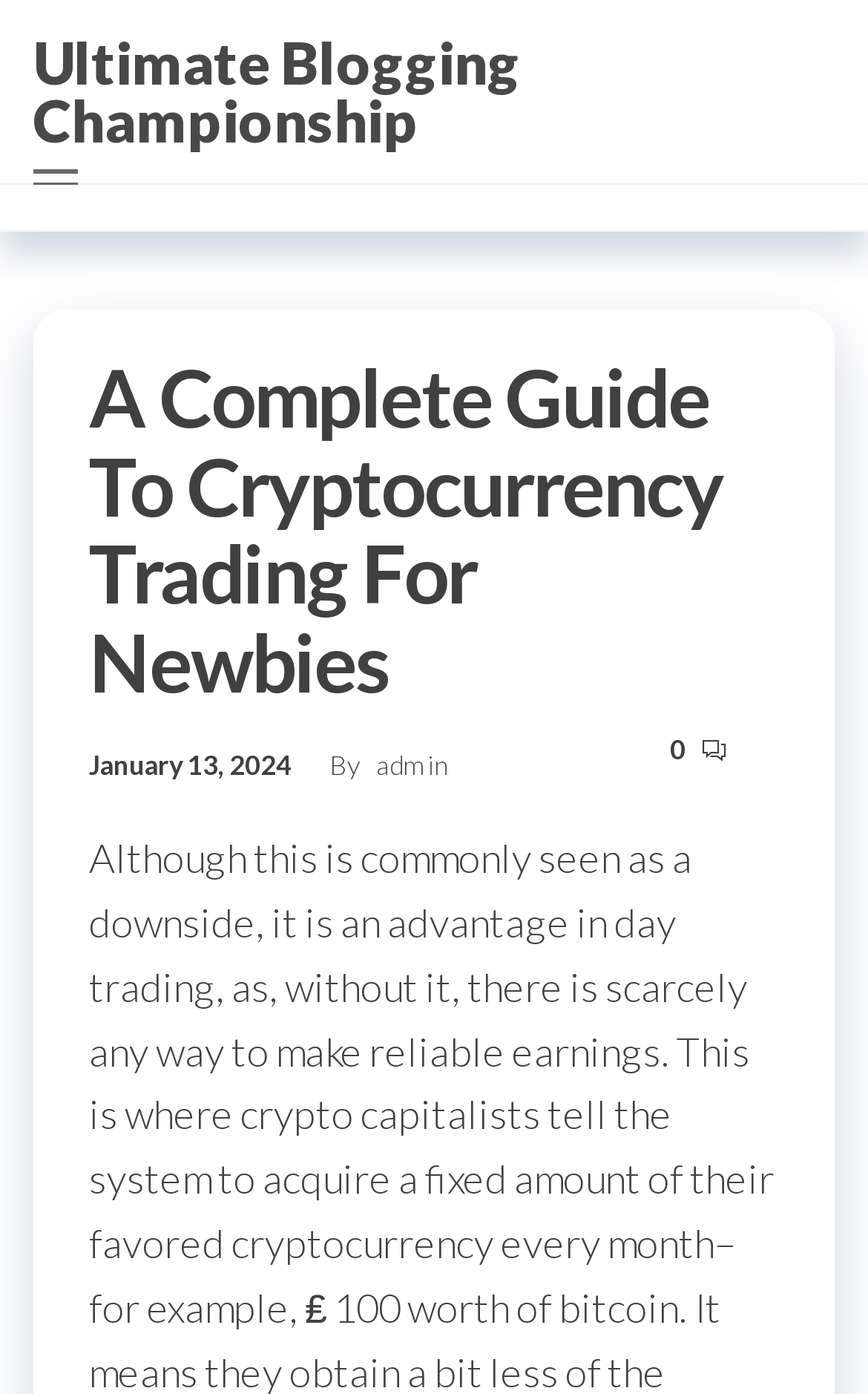Provide the bounding box for the UI element matching this description: "Ultimate Blogging Championship".

[0.038, 0.019, 0.6, 0.112]